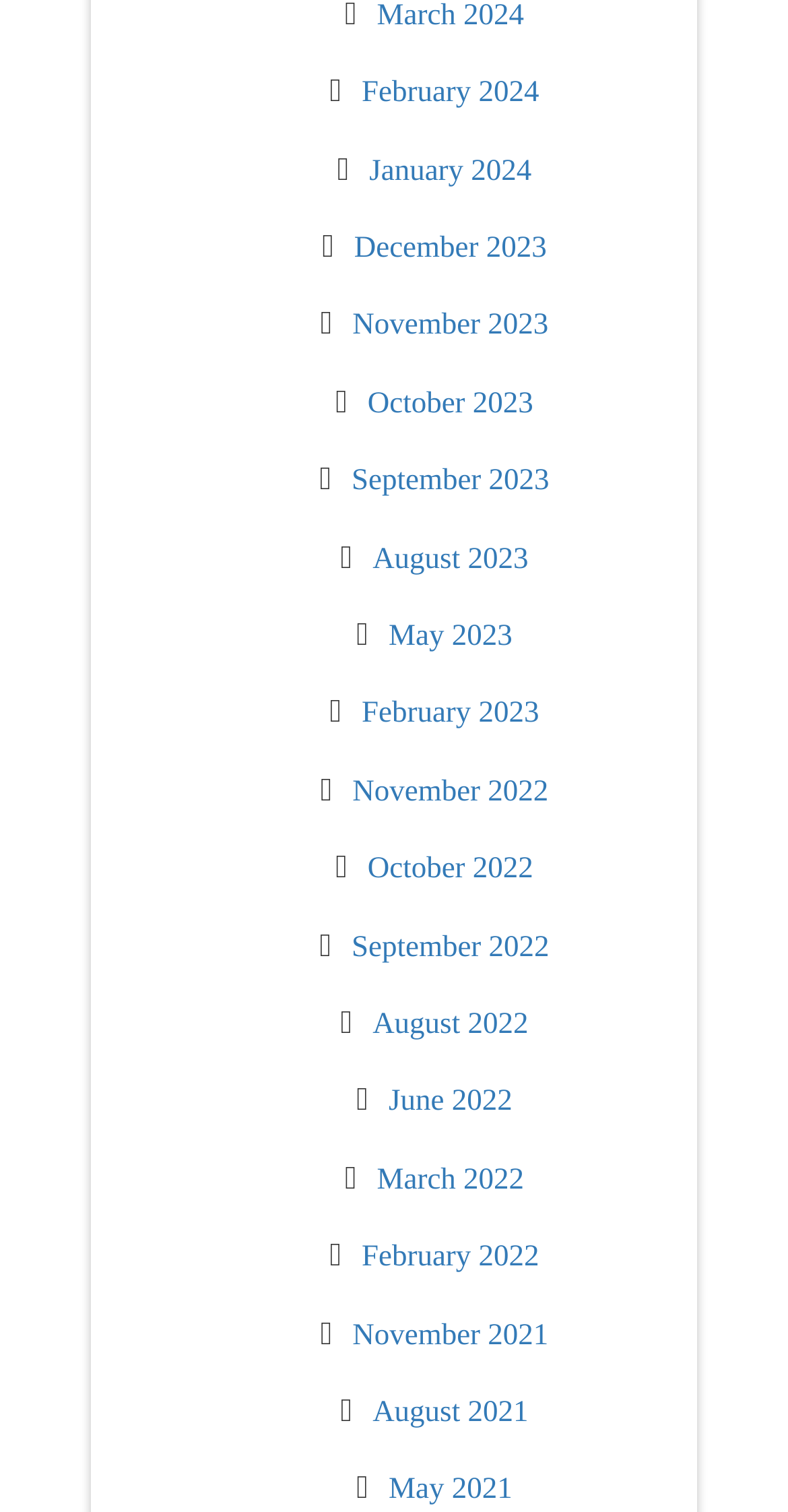Please identify the bounding box coordinates for the region that you need to click to follow this instruction: "Go to November 2022".

[0.447, 0.513, 0.696, 0.534]